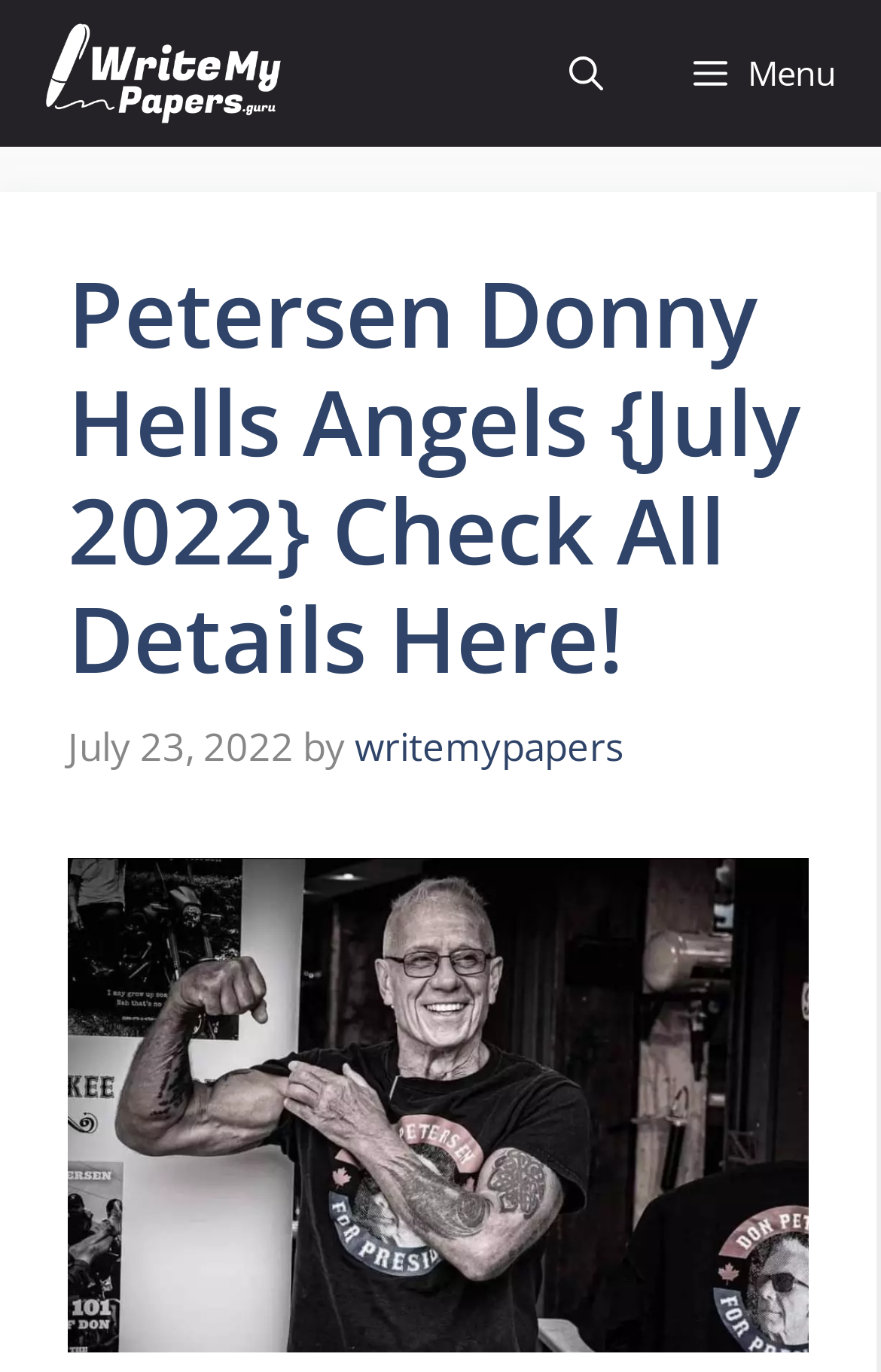What is the author of the article? Look at the image and give a one-word or short phrase answer.

writemypapers